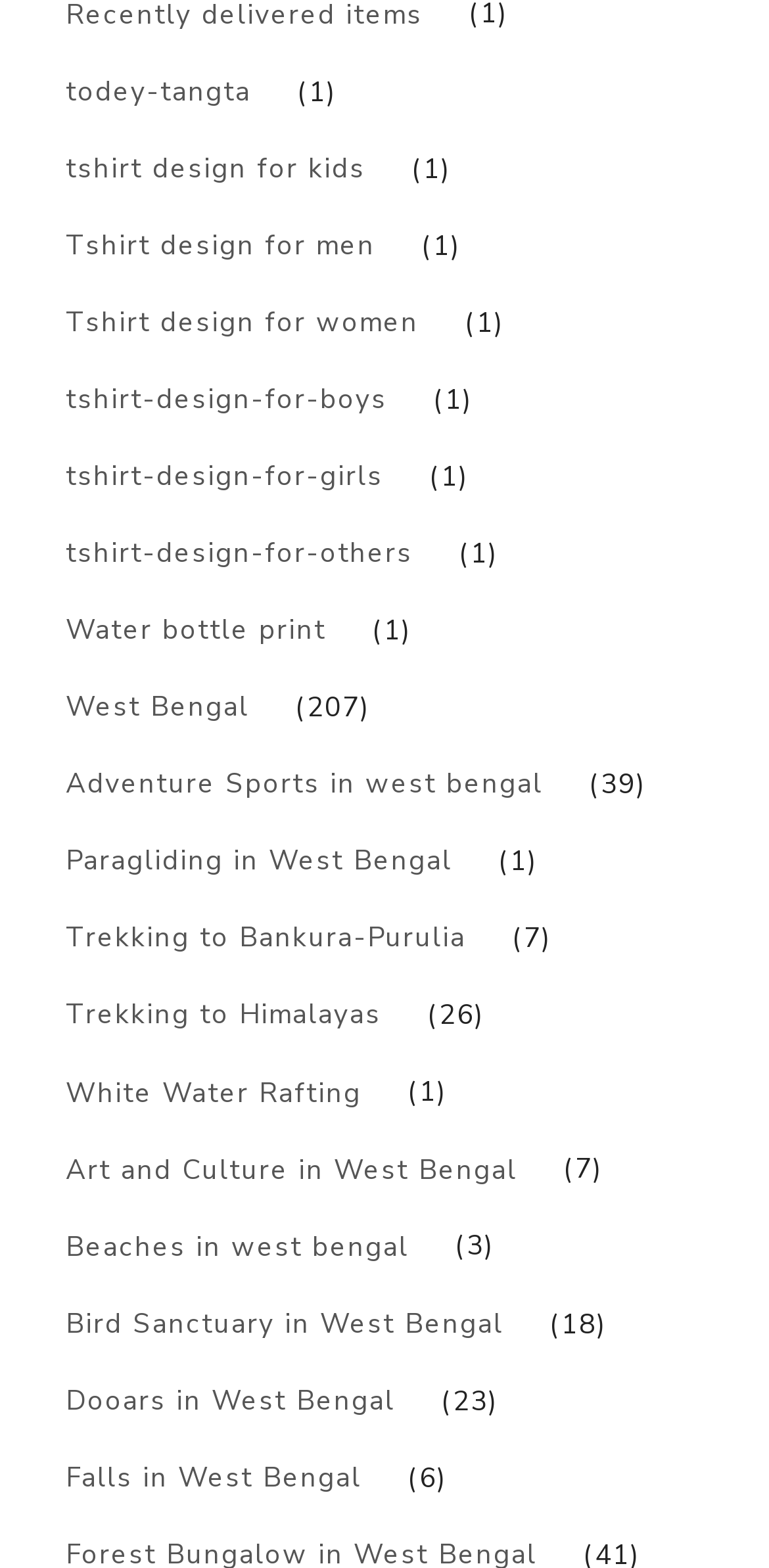Identify the bounding box coordinates of the part that should be clicked to carry out this instruction: "Visit Adventure Sports in west bengal".

[0.038, 0.477, 0.753, 0.526]